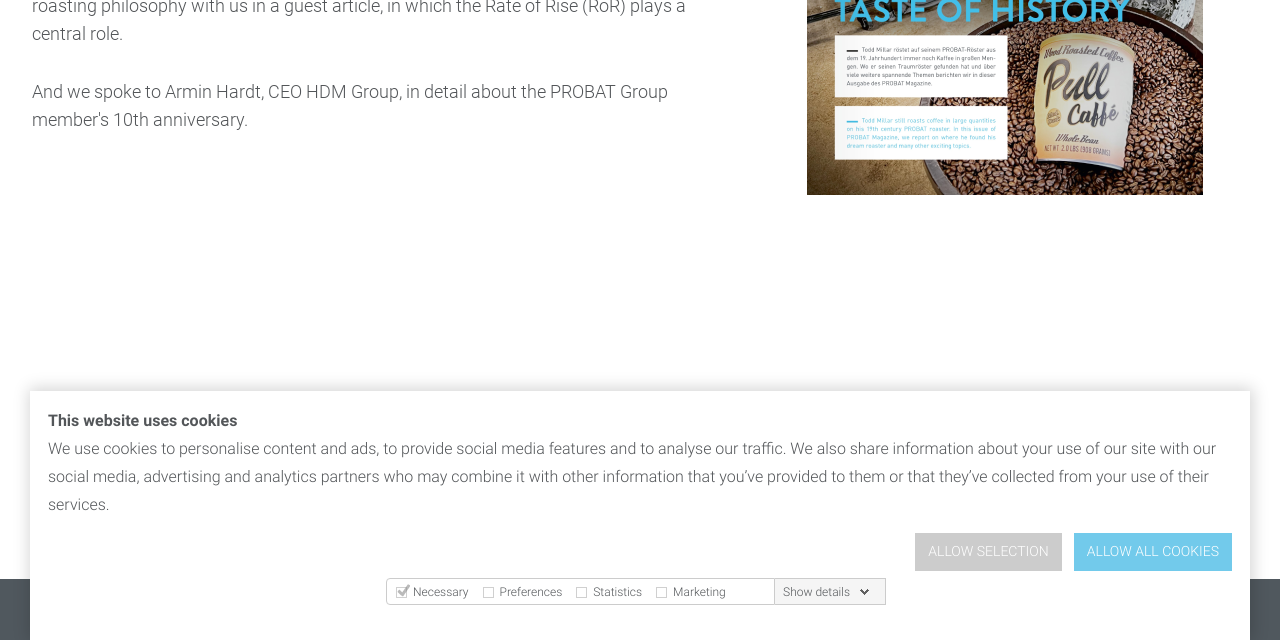Using the given element description, provide the bounding box coordinates (top-left x, top-left y, bottom-right x, bottom-right y) for the corresponding UI element in the screenshot: Allow selection

[0.715, 0.877, 0.83, 0.936]